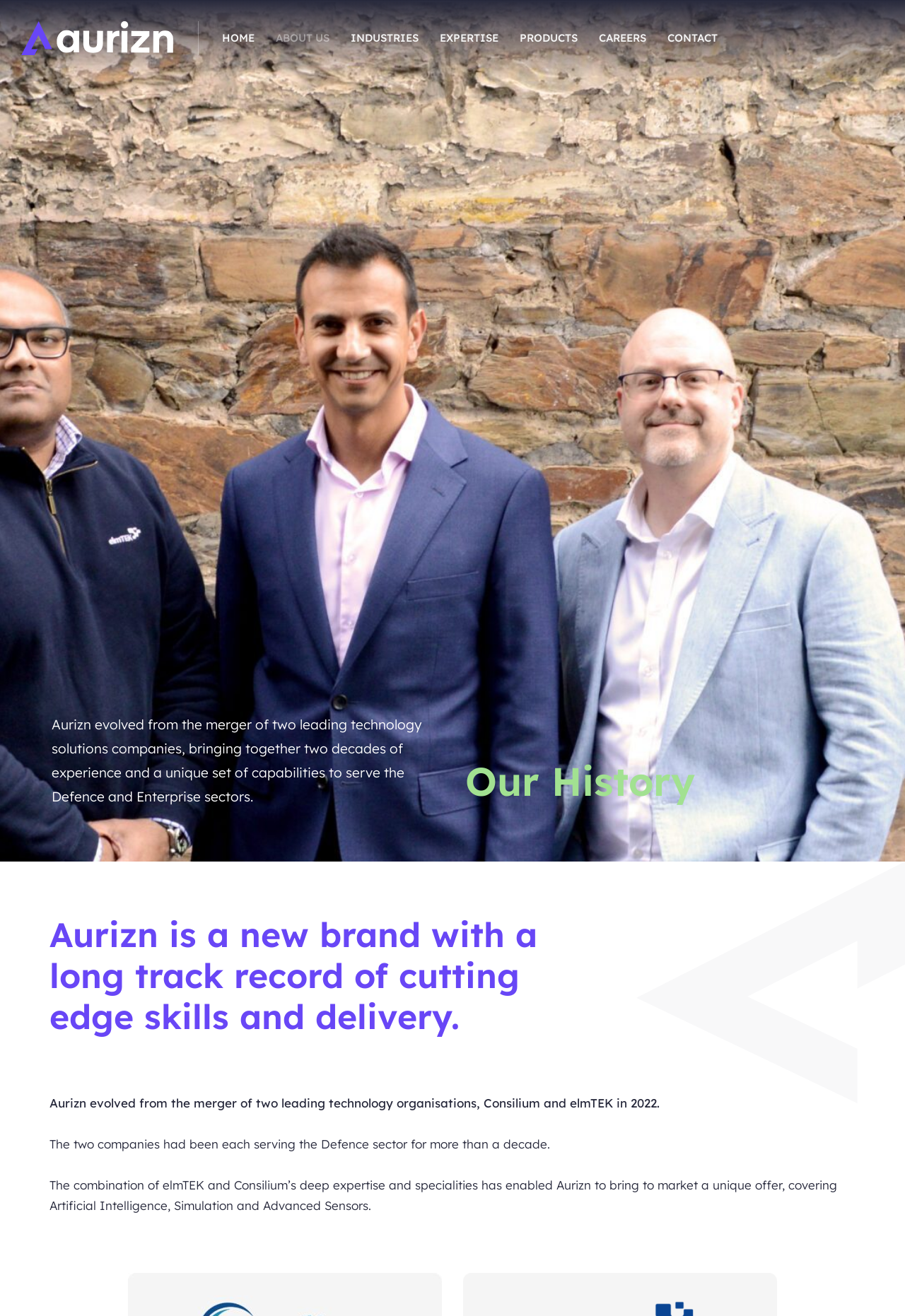Answer the following in one word or a short phrase: 
What sectors does Aurizn serve?

Defence and Enterprise